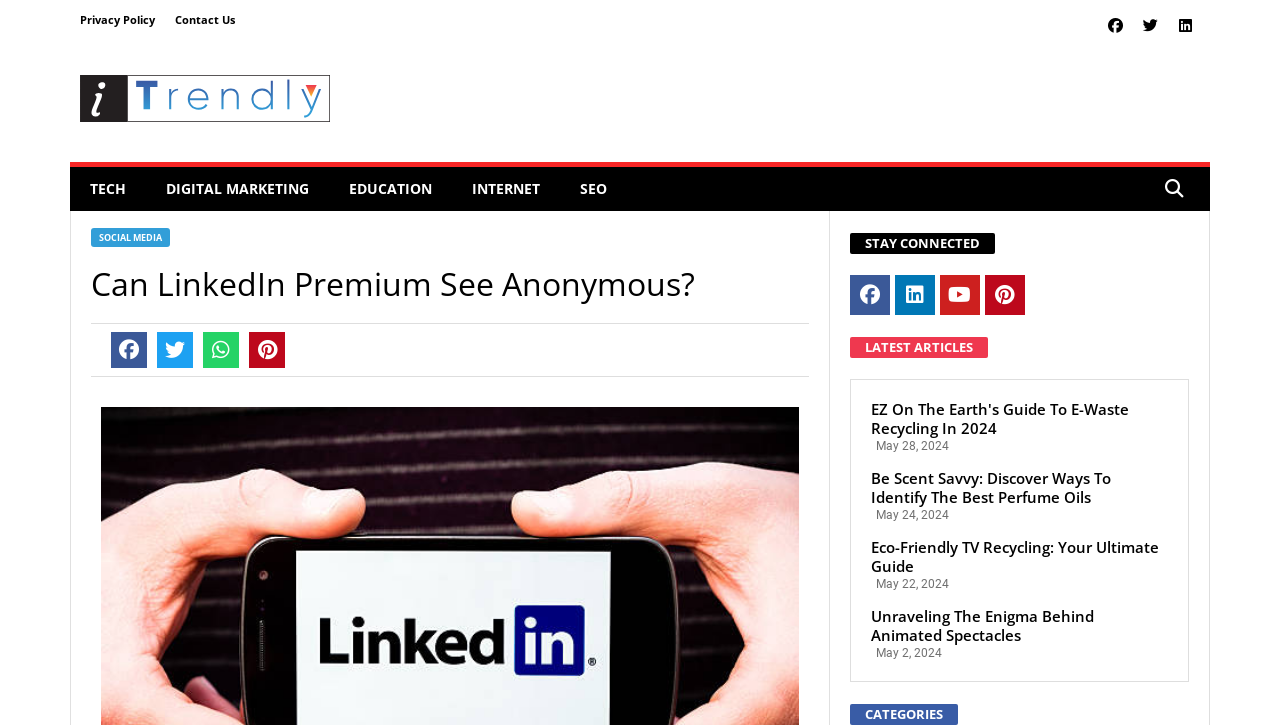Please identify the coordinates of the bounding box for the clickable region that will accomplish this instruction: "Click on the 'Privacy Policy' link".

[0.062, 0.014, 0.121, 0.041]